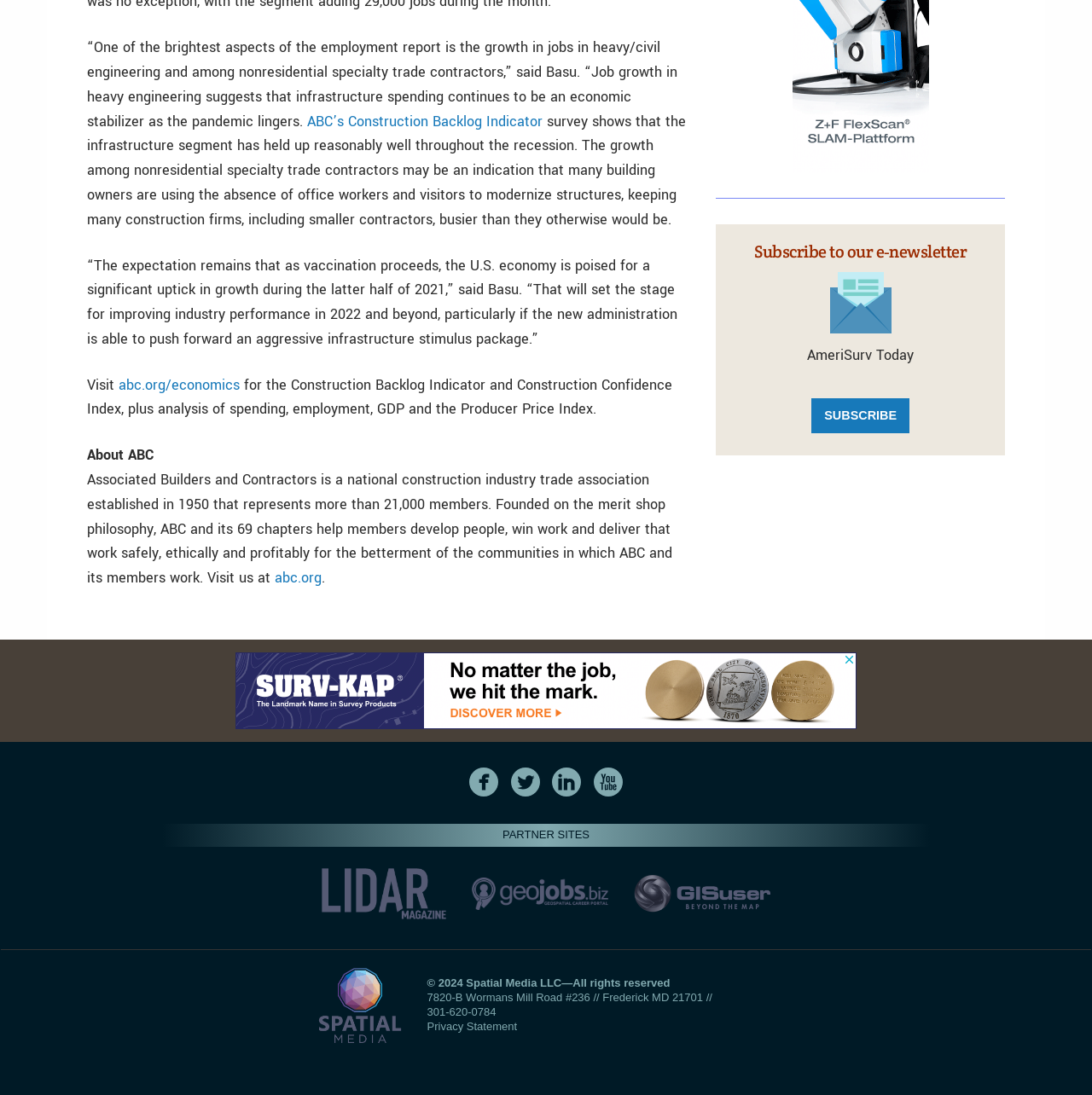Pinpoint the bounding box coordinates of the clickable area needed to execute the instruction: "Read about Associated Builders and Contractors". The coordinates should be specified as four float numbers between 0 and 1, i.e., [left, top, right, bottom].

[0.08, 0.407, 0.141, 0.425]